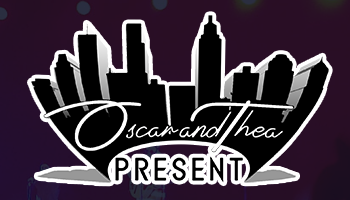Describe the image in great detail, covering all key points.

The image showcases the logo for "Oscar and Thea Present," featuring a stylized silhouette of a city skyline. The prominent text "Oscar and Thea" is artistically scripted, drawing attention with its elegant curves, while "PRESENT" is displayed in a bold, straightforward font, underscoring the brand's identity in an engaging way. This design likely symbolizes connection and creativity, resonating with audiences interested in cultural or entertainment offerings. The logo's eye-catching aesthetics effectively contribute to the brand's visual presence in the industry.